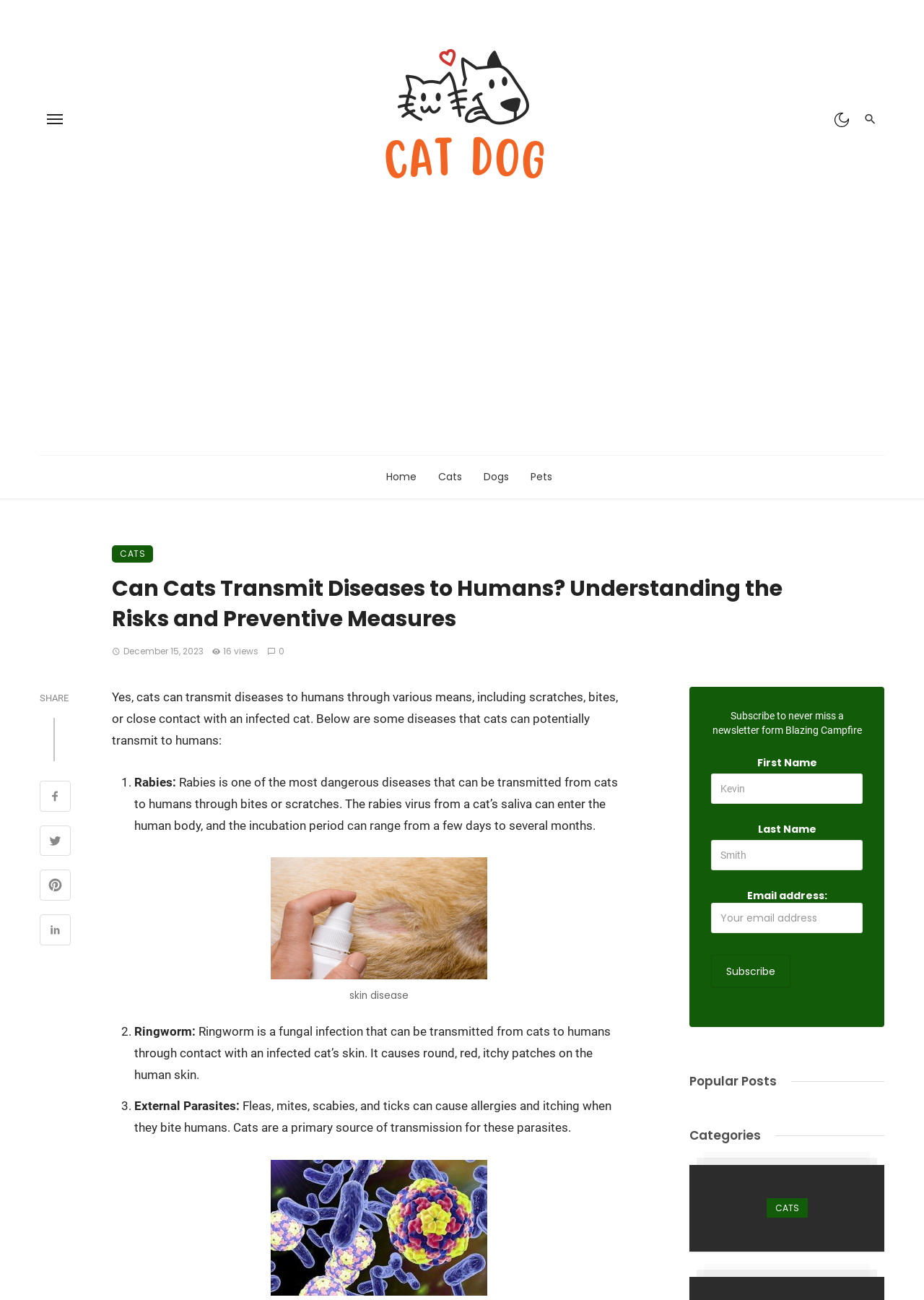Locate and provide the bounding box coordinates for the HTML element that matches this description: "Cats".

[0.462, 0.35, 0.512, 0.383]